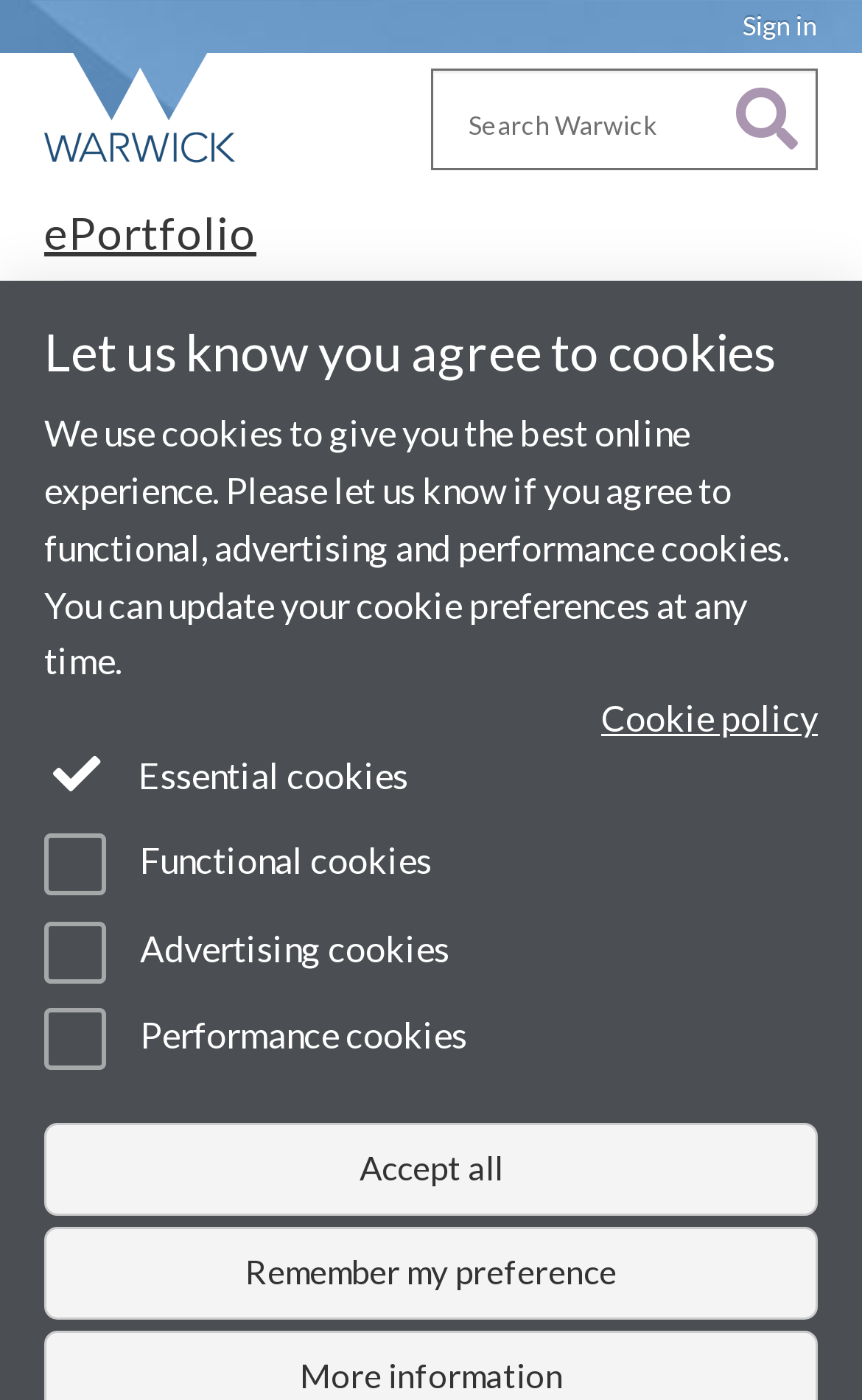Please identify the bounding box coordinates of the element's region that I should click in order to complete the following instruction: "Search Warwick". The bounding box coordinates consist of four float numbers between 0 and 1, i.e., [left, top, right, bottom].

[0.5, 0.049, 0.949, 0.122]